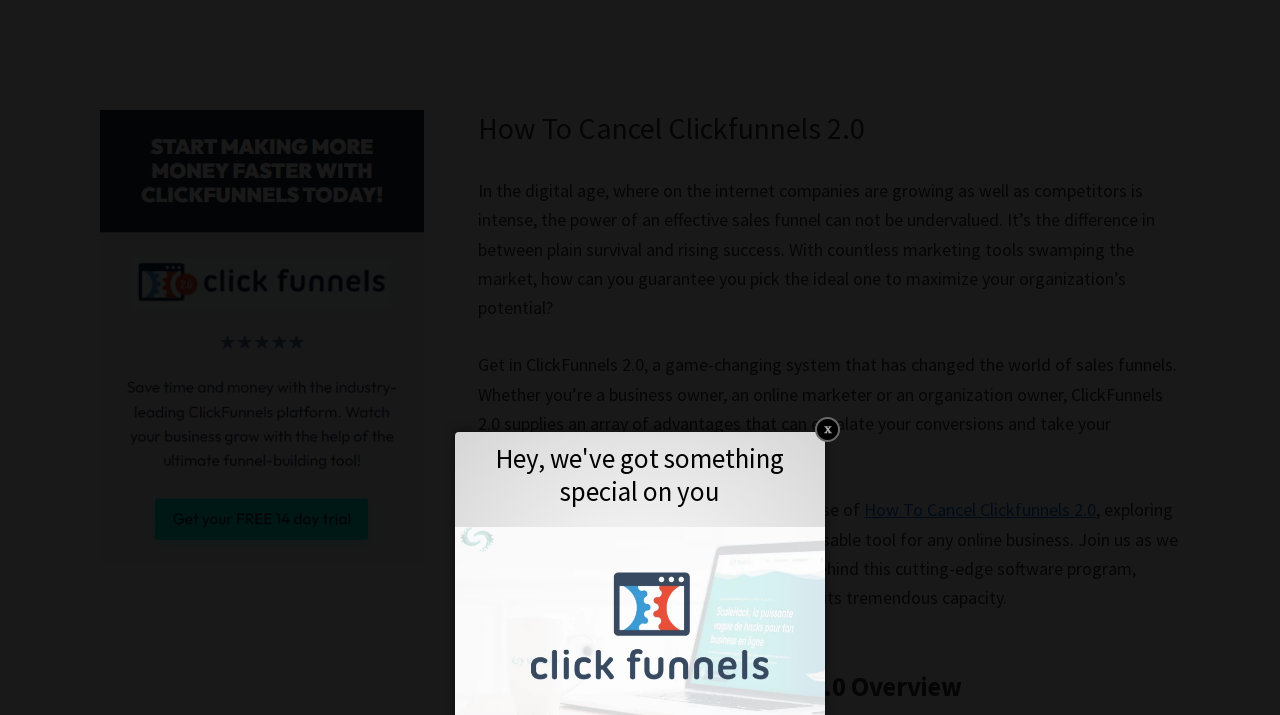Using the webpage screenshot, find the UI element described by How To Cancel Clickfunnels 2.0. Provide the bounding box coordinates in the format (top-left x, top-left y, bottom-right x, bottom-right y), ensuring all values are floating point numbers between 0 and 1.

[0.675, 0.697, 0.856, 0.729]